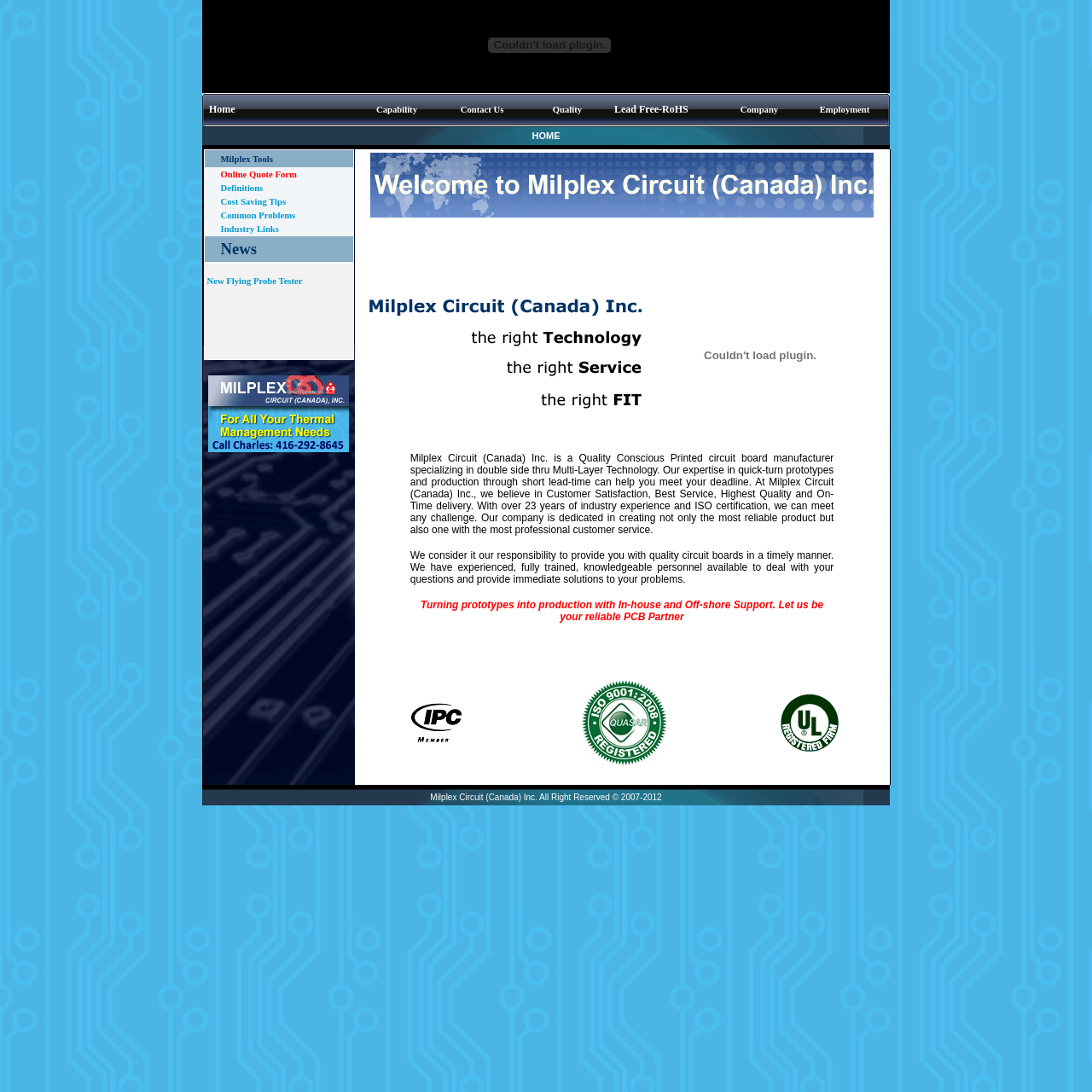Locate the bounding box coordinates of the element to click to perform the following action: 'Search for a case'. The coordinates should be given as four float values between 0 and 1, in the form of [left, top, right, bottom].

None